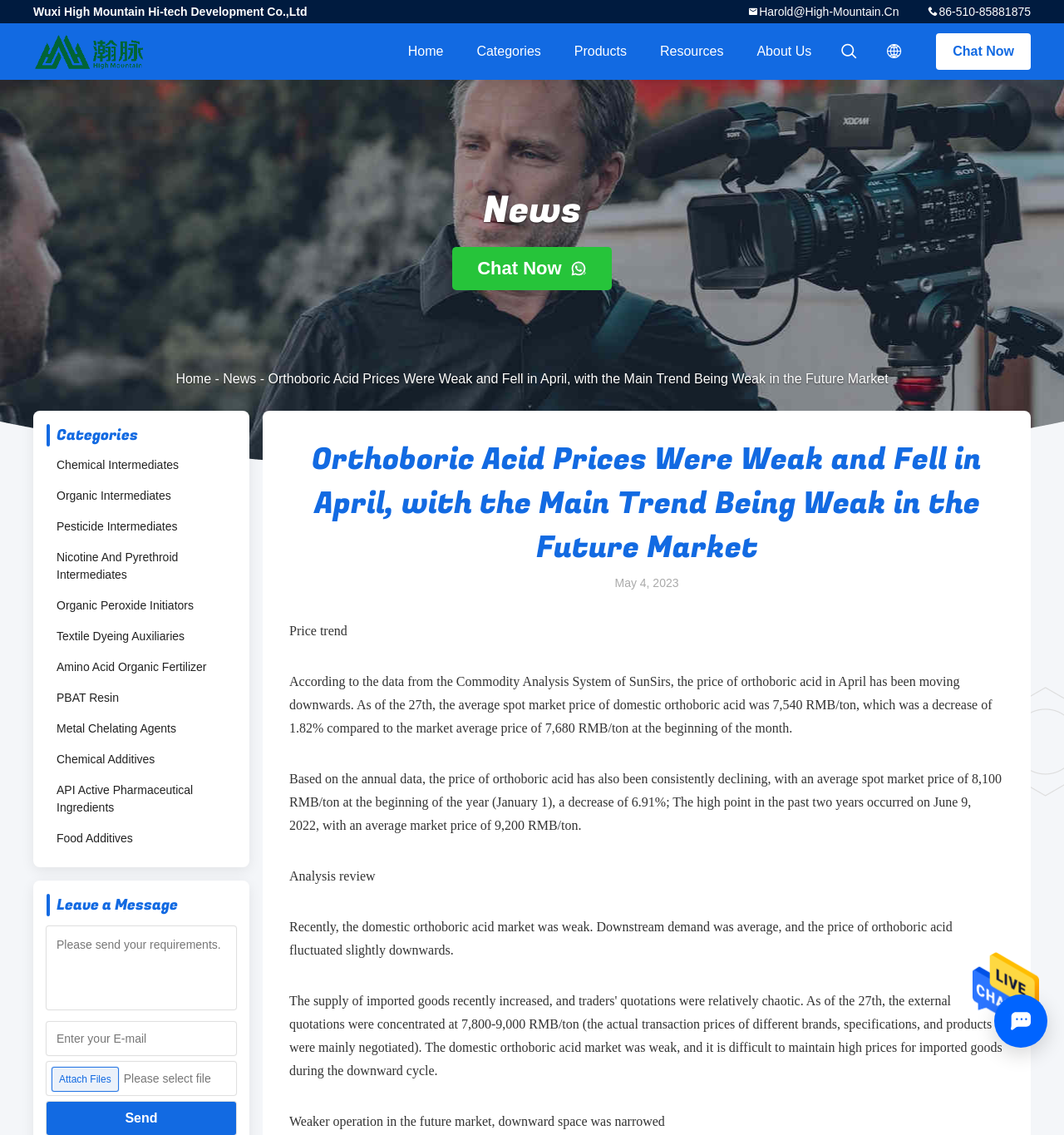What is the current price of orthoboric acid?
Please provide a comprehensive answer based on the details in the screenshot.

I found the current price of orthoboric acid by reading the static text element that says 'the average spot market price of domestic orthoboric acid was 7,540 RMB/ton'.